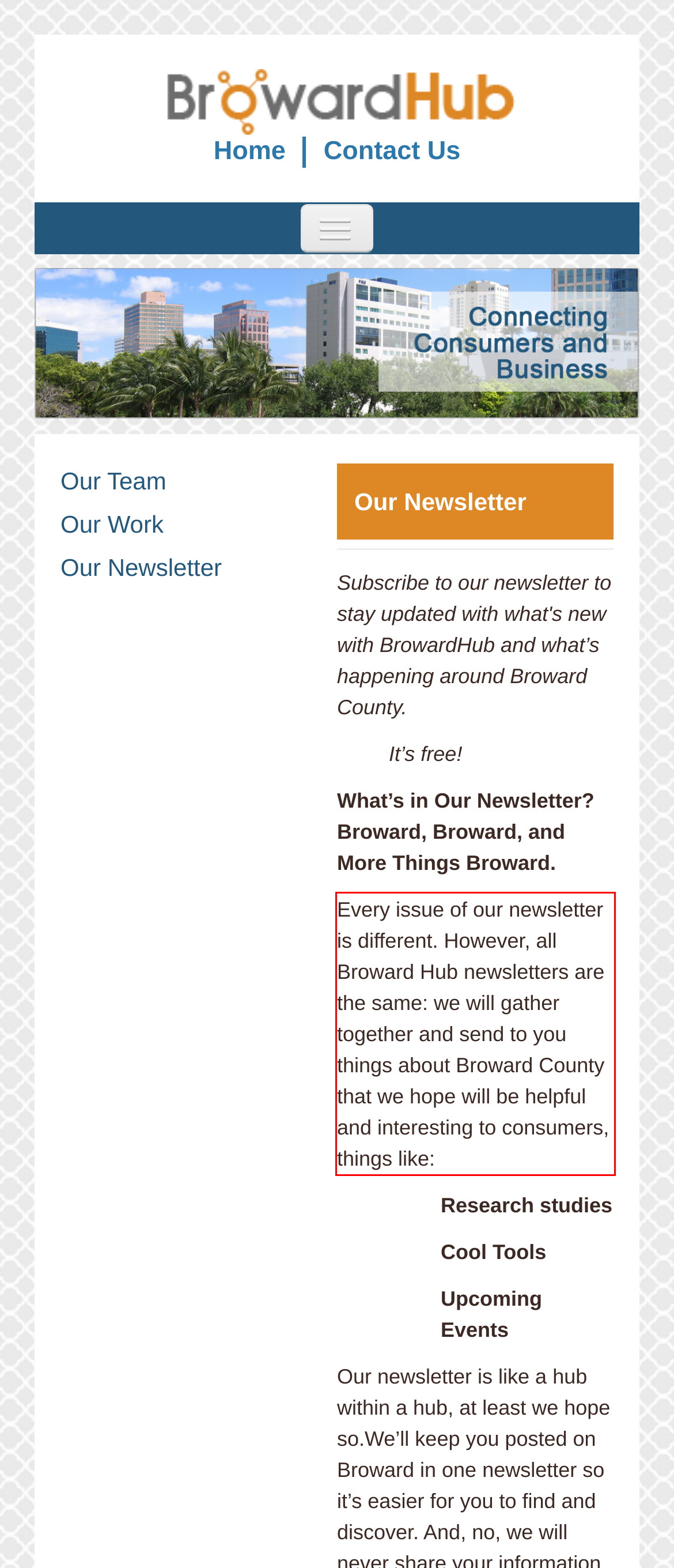You are provided with a screenshot of a webpage that includes a red bounding box. Extract and generate the text content found within the red bounding box.

Every issue of our newsletter is different. However, all Broward Hub newsletters are the same: we will gather together and send to you things about Broward County that we hope will be helpful and interesting to consumers, things like: